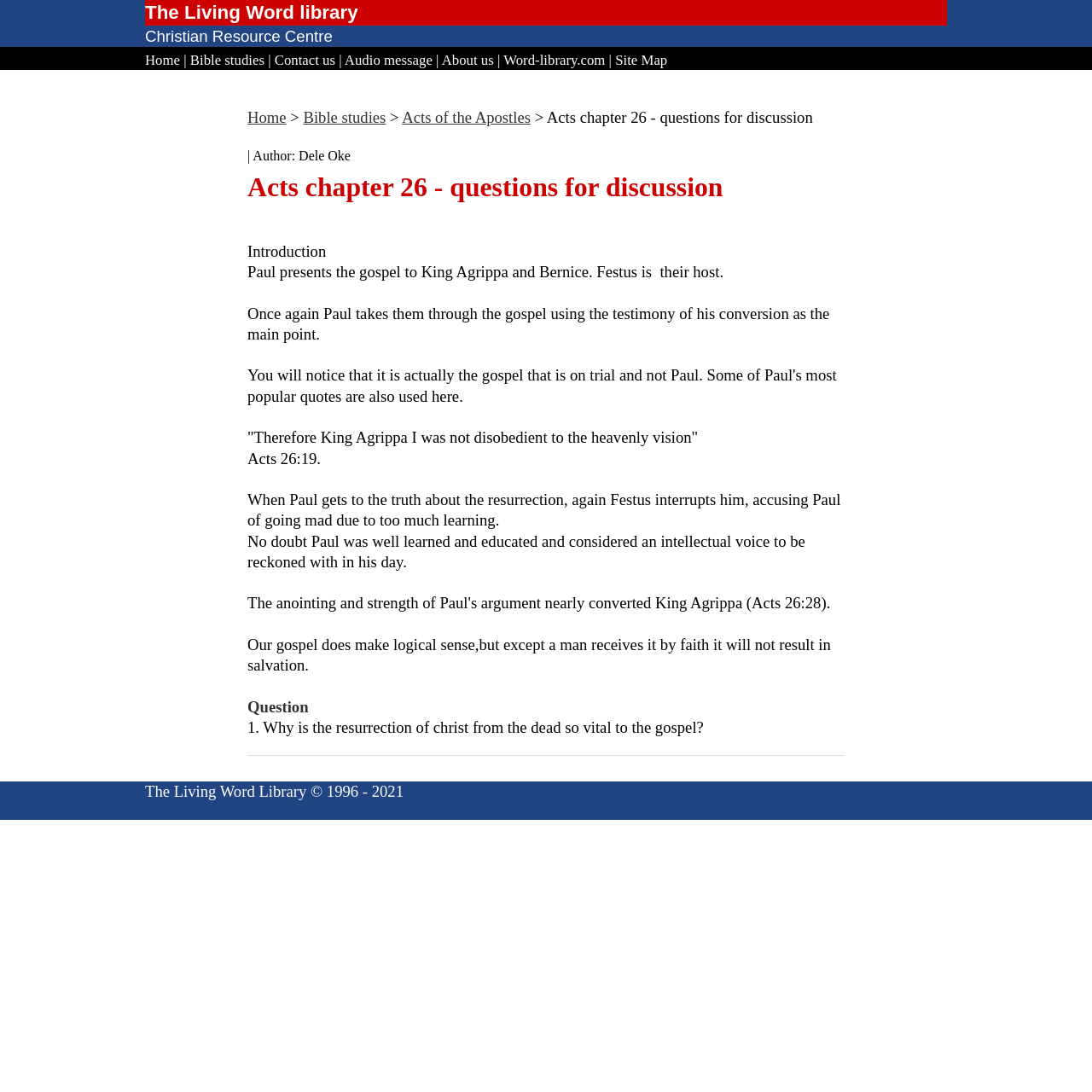What is the name of the library?
Look at the image and provide a short answer using one word or a phrase.

The Living Word Library